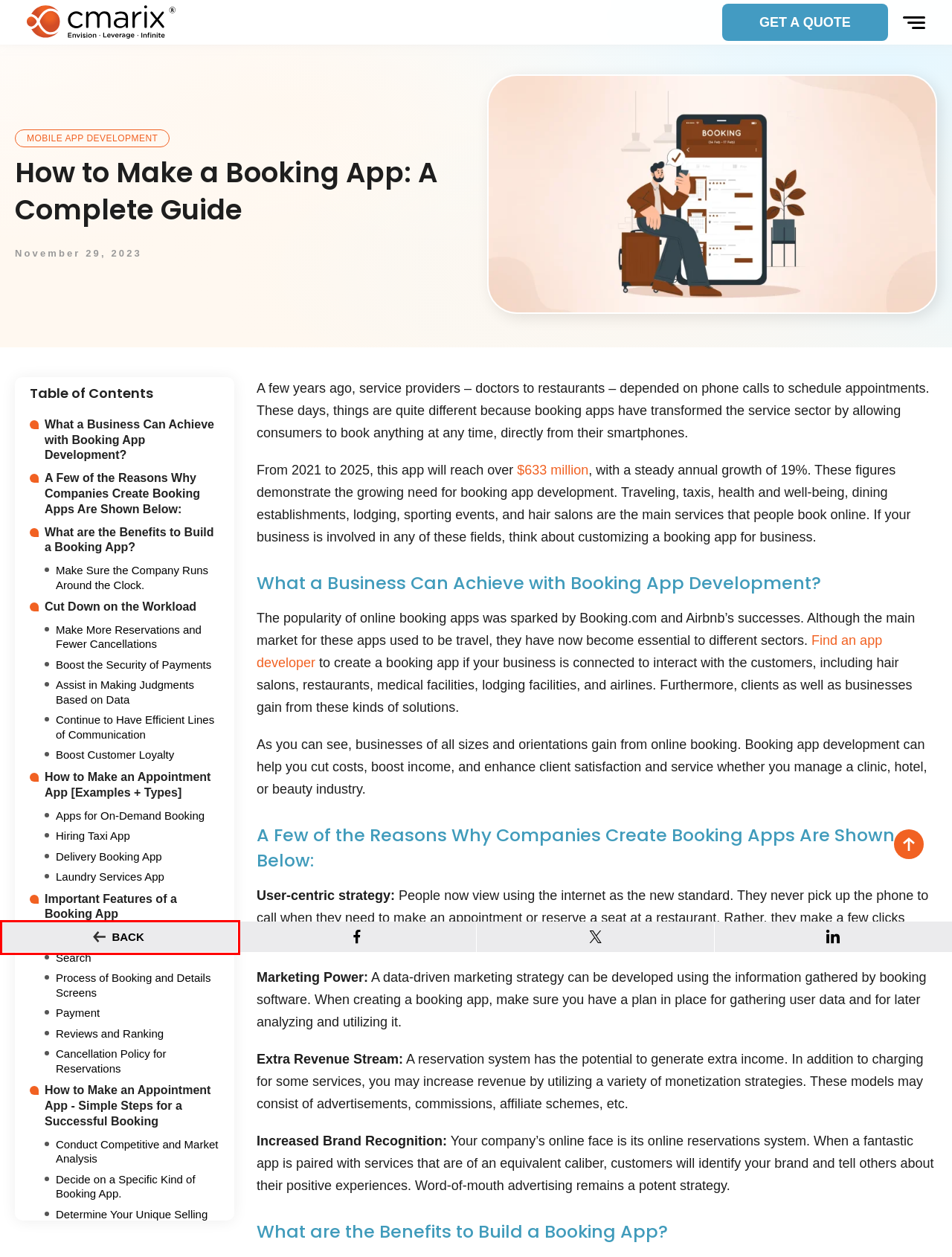You are given a screenshot of a webpage with a red rectangle bounding box around an element. Choose the best webpage description that matches the page after clicking the element in the bounding box. Here are the candidates:
A. Mobile App Development Archives - CMARIX Blog
B. Types of Payment Integrations in Mobile App | Access the Whitepaper
C. Mobile App Design Company India, UI/UX services for Mobile Apps
D. How to Find a Developer for Your Dream App In 2023
E. AR Surface Detection & Virtual Object Placement on Android App
F. CMARIX Blogs - Learn About Software, Web, & App Development
G. Inquiry for Web and Mobile Application Development in India and US | Get a Quote | CMARIX
H. Custom Software, Web & App Development Company - CMARIX

F